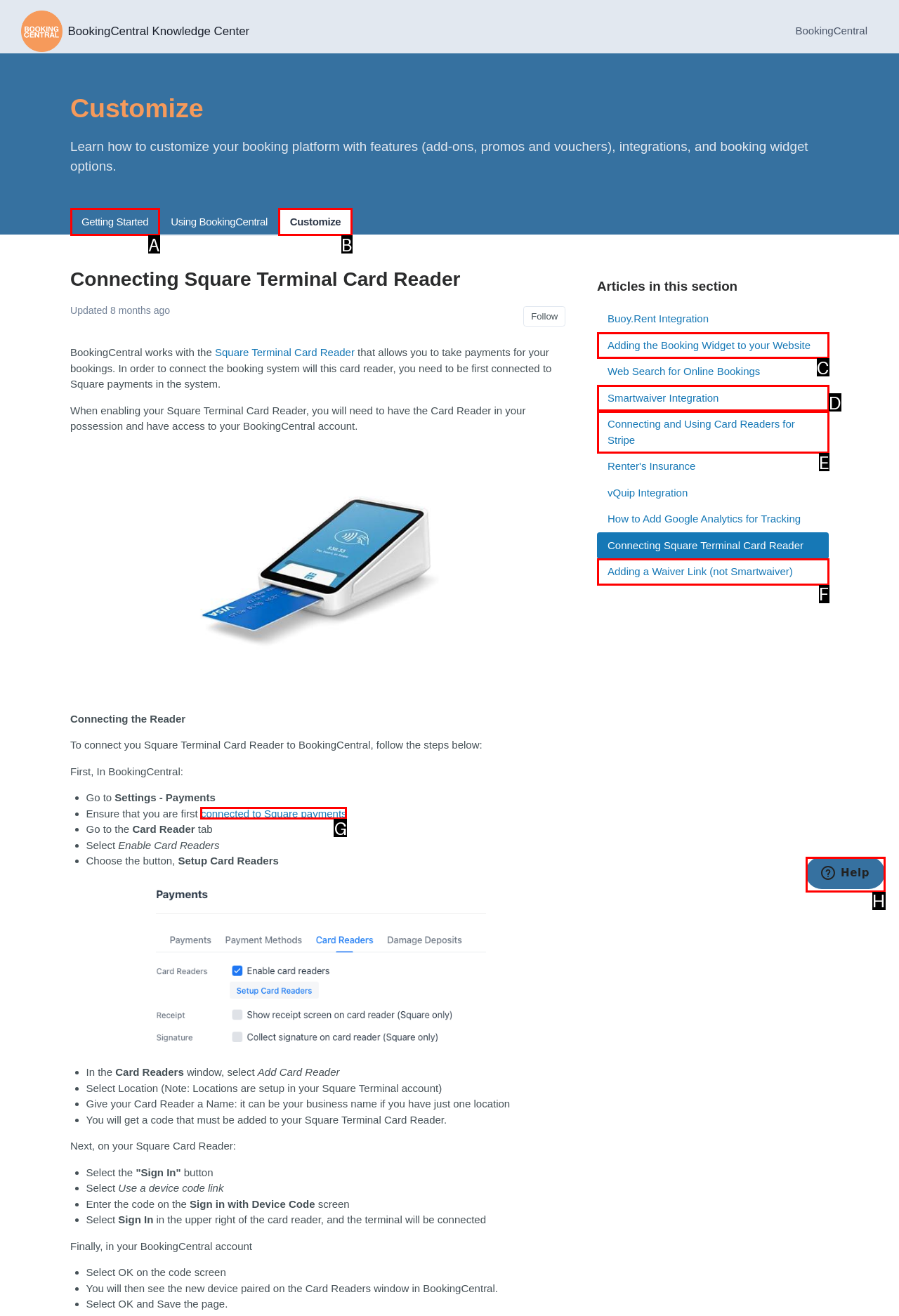Identify the matching UI element based on the description: Getting Started
Reply with the letter from the available choices.

A